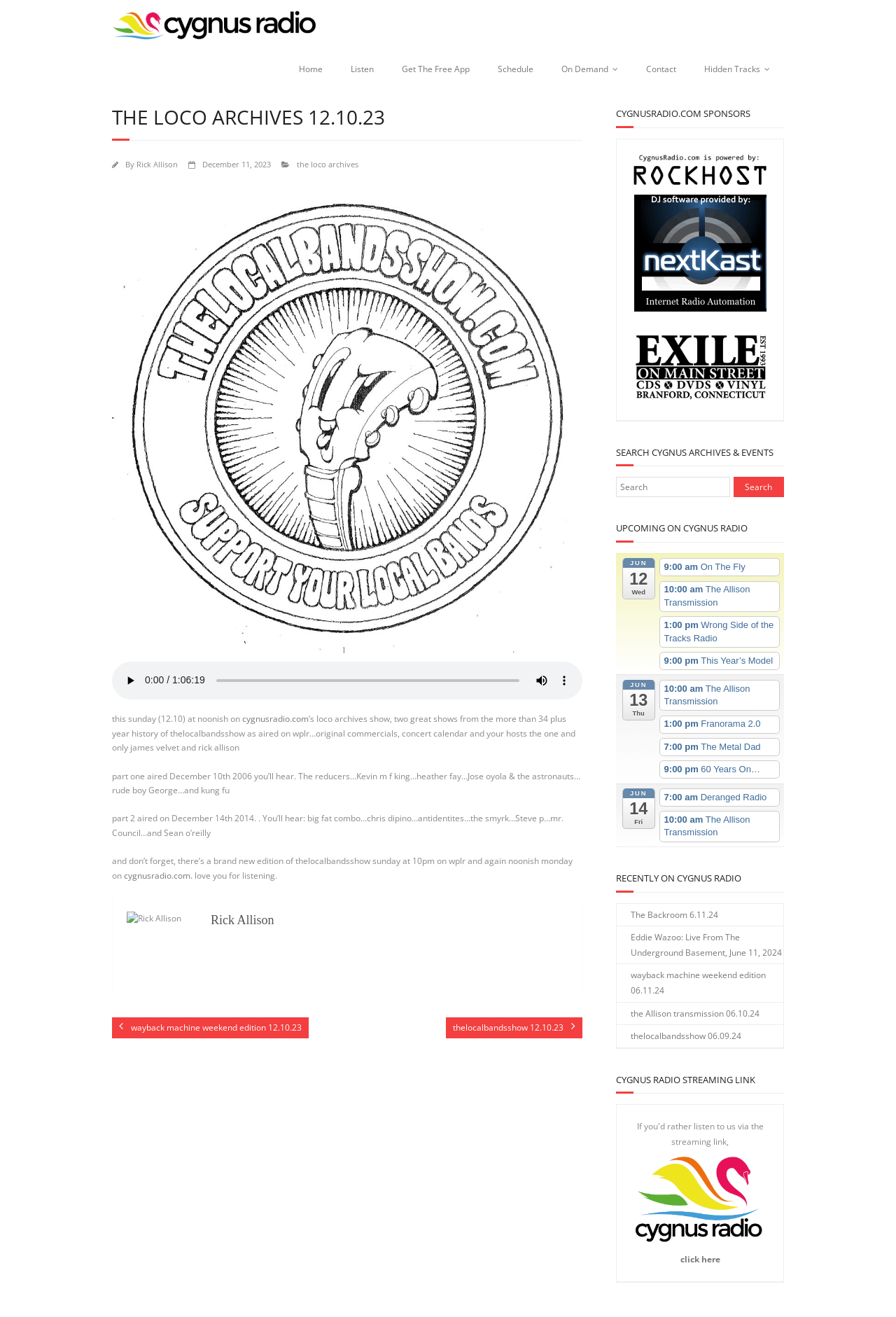Please identify the coordinates of the bounding box for the clickable region that will accomplish this instruction: "Search Cygnus archives and events".

[0.688, 0.362, 0.815, 0.378]